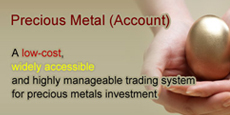Describe the scene in the image with detailed observations.

The image entitled "Precious Metal (Account)" features a hand gently holding a shiny golden egg, symbolizing the concept of precious metals investment. The text overlay emphasizes the account's benefits, stating it is "a low-cost, widely accessible and highly manageable trading system for precious metals investment." This conveys that the account offers an opportunity for individuals to invest in precious metals easily and cost-effectively, enhancing their financial portfolio. The combination of the visual and textual elements creates an inviting and informative representation of investment possibilities in the precious metals market.